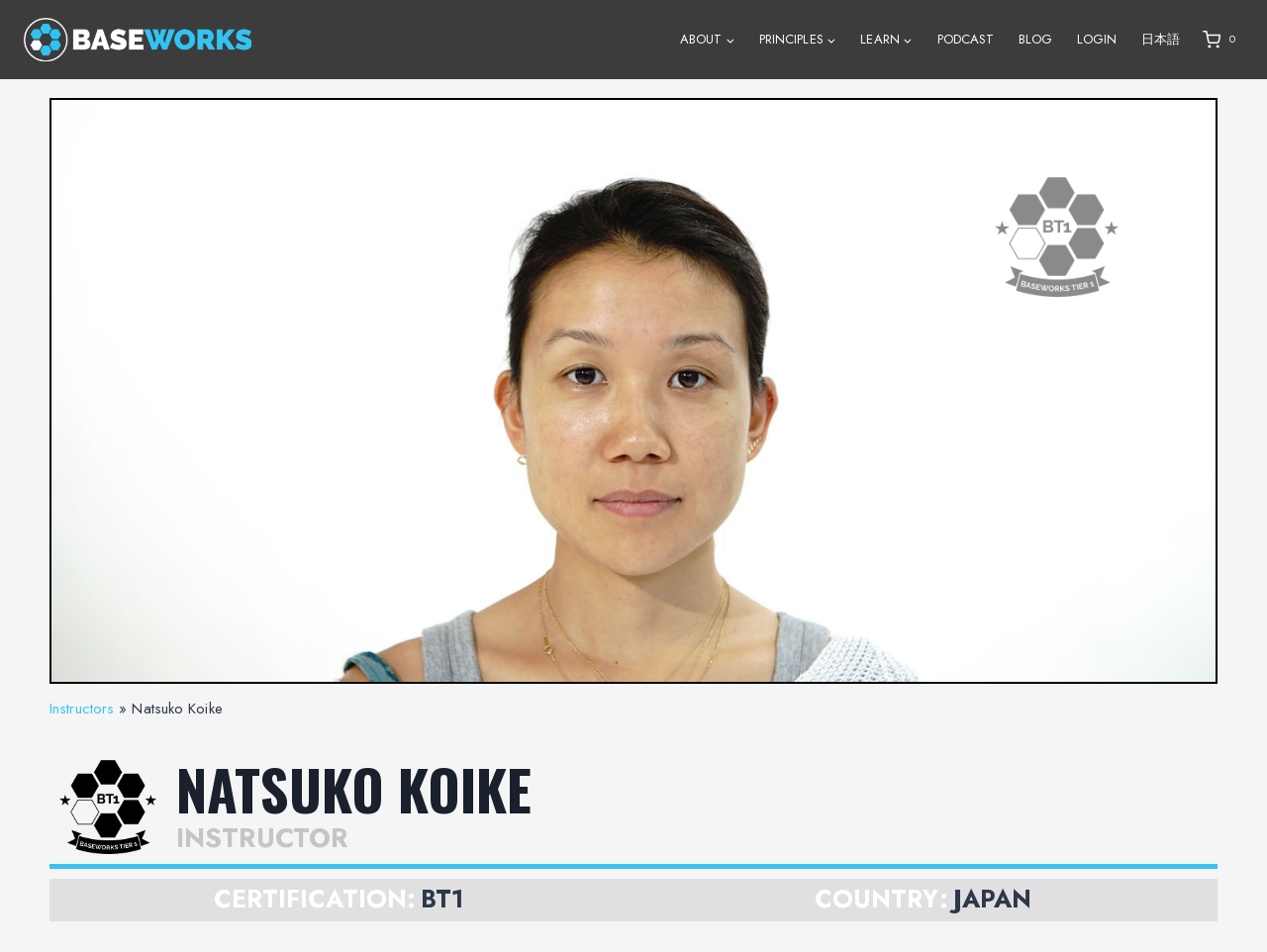Can you find the bounding box coordinates for the element to click on to achieve the instruction: "Open shopping cart"?

[0.949, 0.03, 0.981, 0.053]